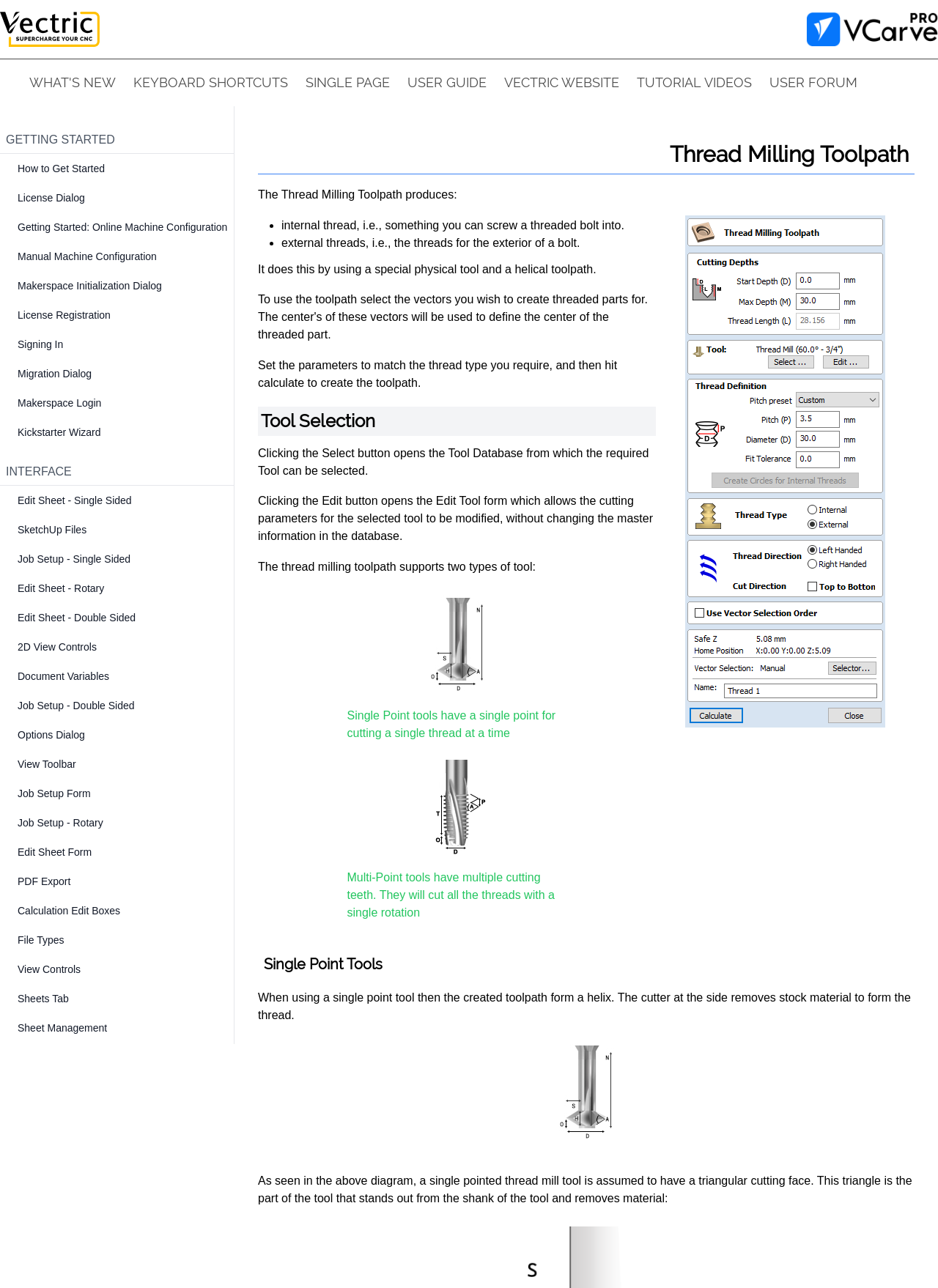Specify the bounding box coordinates of the area to click in order to execute this command: 'Click on the 'DRAWING' link'. The coordinates should consist of four float numbers ranging from 0 to 1, and should be formatted as [left, top, right, bottom].

[0.006, 0.869, 0.066, 0.879]